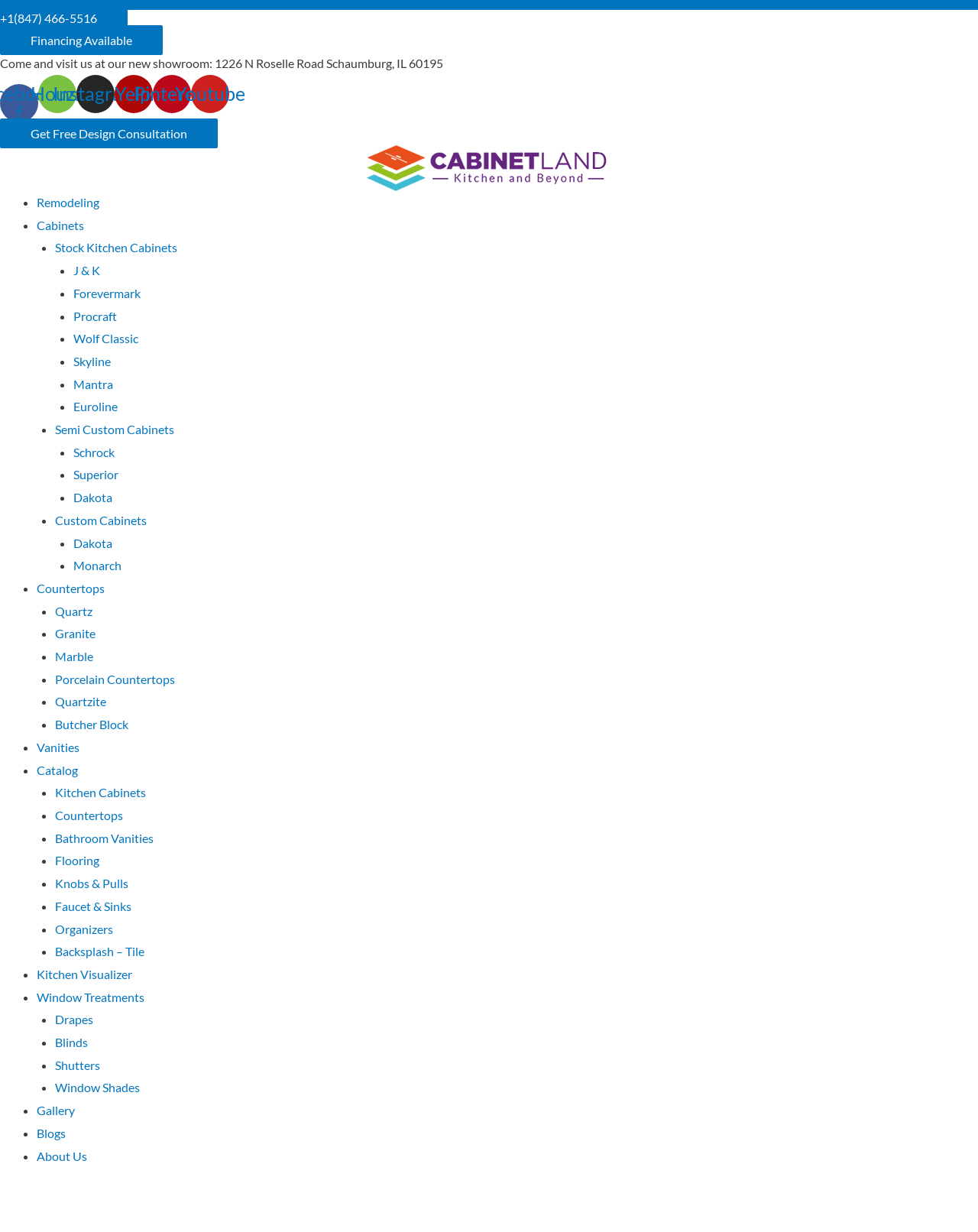Please provide the bounding box coordinates for the element that needs to be clicked to perform the instruction: "Learn about stock kitchen cabinets". The coordinates must consist of four float numbers between 0 and 1, formatted as [left, top, right, bottom].

[0.056, 0.195, 0.181, 0.207]